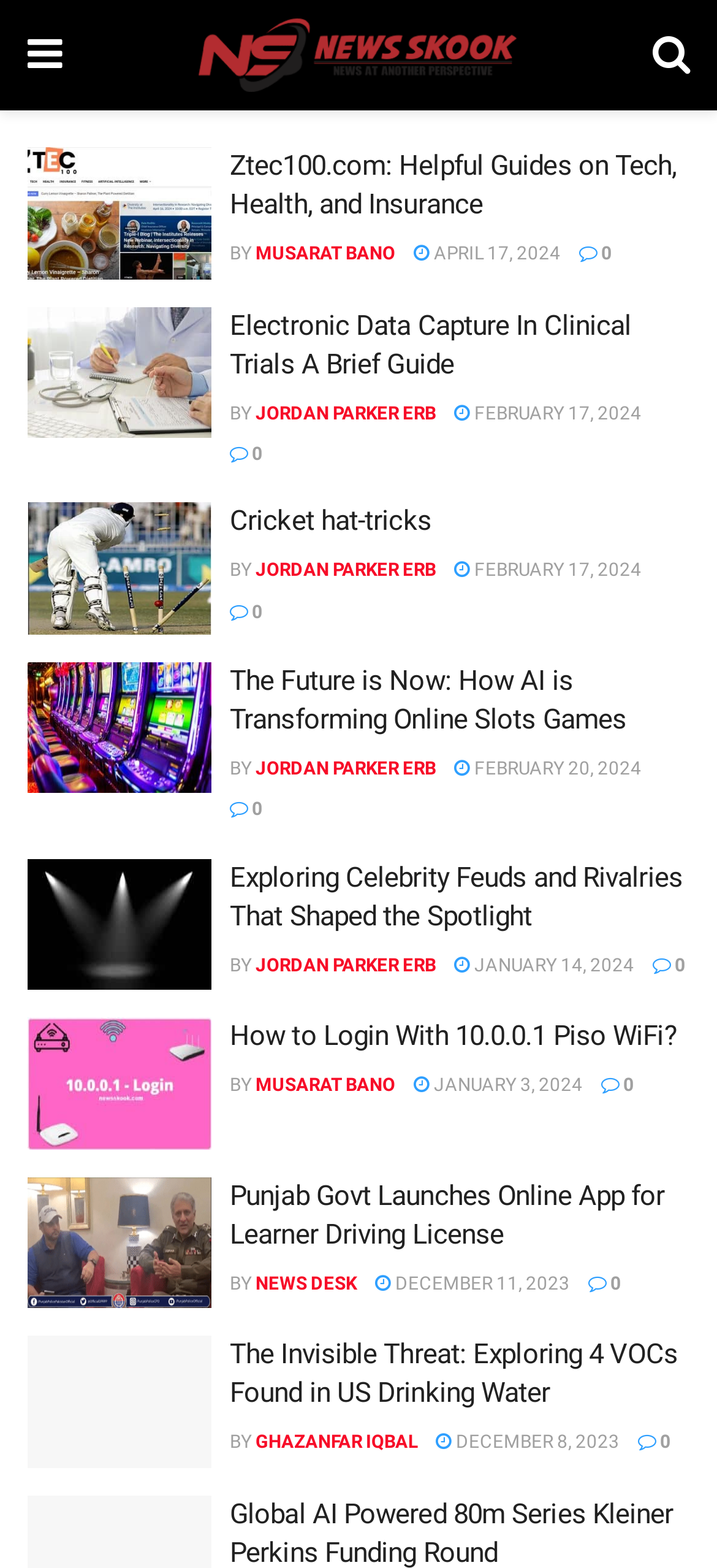Please determine the bounding box coordinates of the area that needs to be clicked to complete this task: 'Play the 'Multiple worlds, containing multitudes' episode'. The coordinates must be four float numbers between 0 and 1, formatted as [left, top, right, bottom].

None